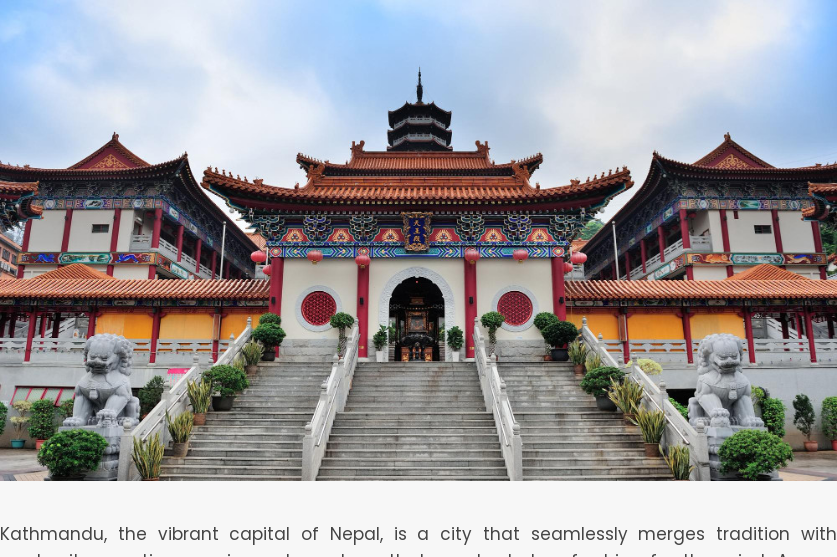What do the guardian lion sculptures symbolize?
Please respond to the question thoroughly and include all relevant details.

According to the caption, the guardian lion sculptures flanking the staircase symbolize strength and protection, adding to the magnificence of the scene.